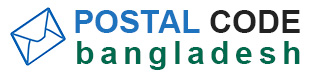Please provide a detailed answer to the question below based on the screenshot: 
What district is Nandail's postal code located in?

The question asks about the district where Nandail's postal code is located. According to the graphic, it is mentioned that Nandail's postal code is within the Mymensingh district, which answers the question.